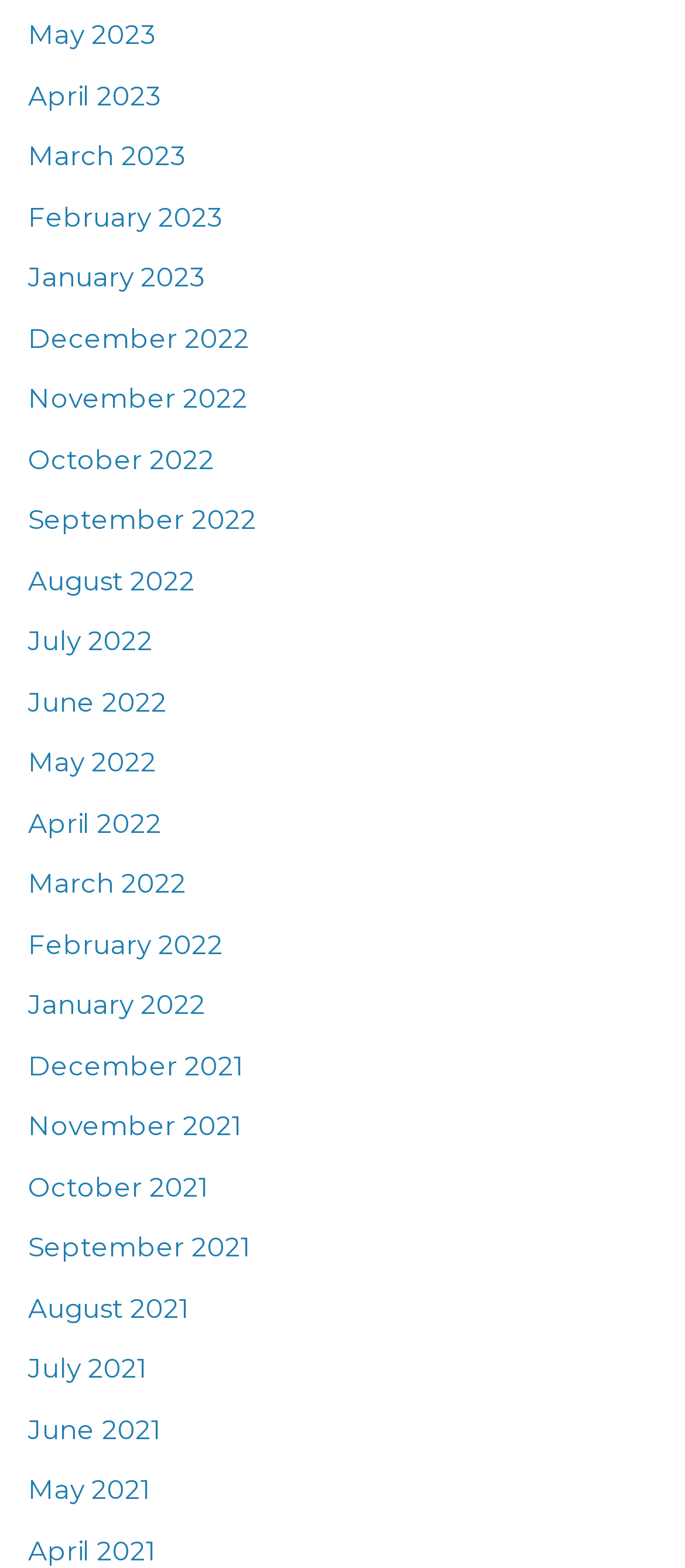How many months are listed in total?
Please provide a single word or phrase as the answer based on the screenshot.

24